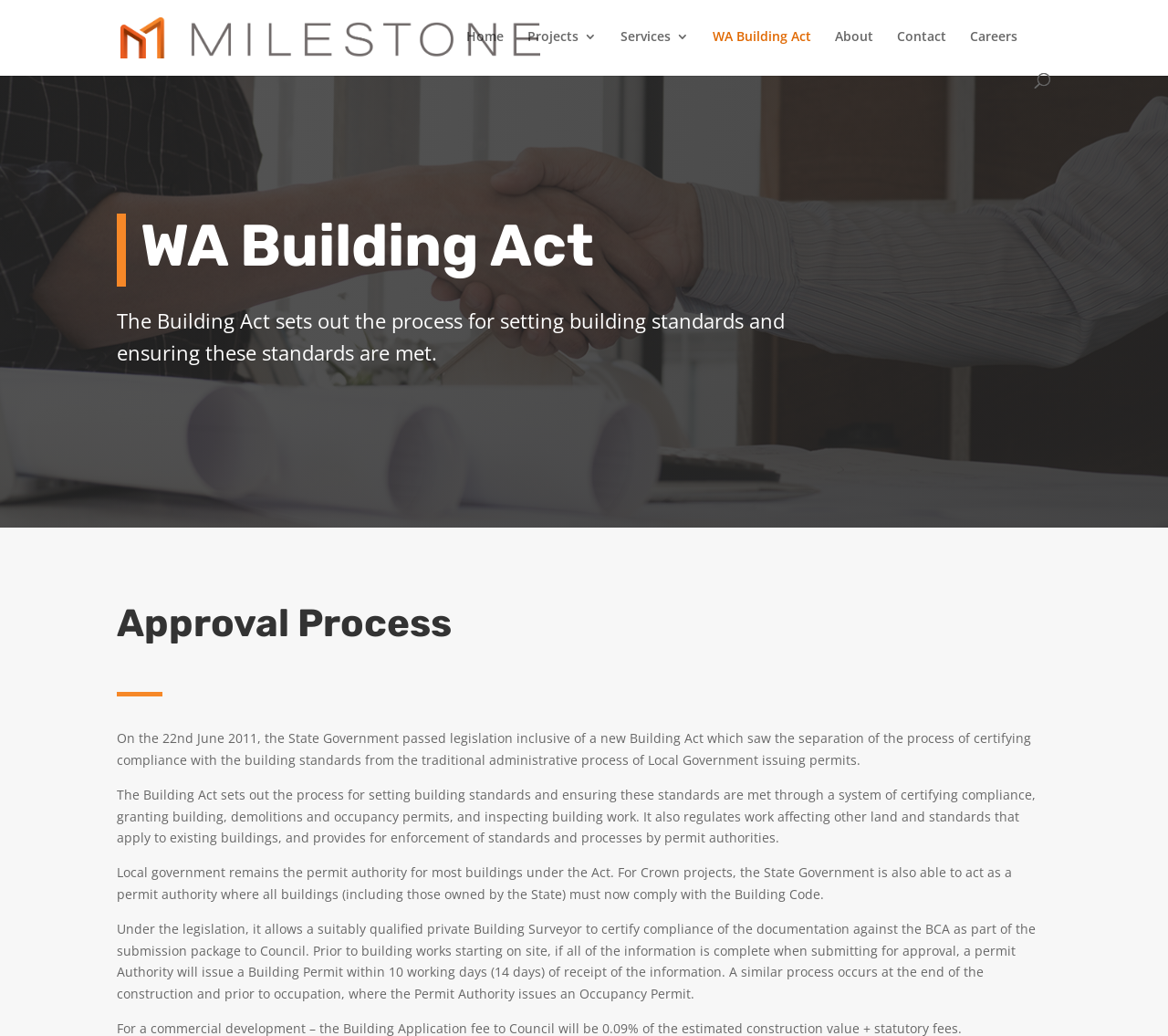Create an elaborate caption for the webpage.

The webpage is about the WA Building Act, specifically the Milestone. At the top, there is a navigation menu with links to "Home", "Projects 3", "WA Building Act", "About", "Contact", and "Careers", aligned horizontally from left to right. Below the navigation menu, there is a search bar that spans almost the entire width of the page.

The main content of the page is divided into sections. The first section has a heading "WA Building Act" and a brief description of the act, stating that it sets out the process for setting building standards and ensuring these standards are met. 

Below this section, there is another section with a heading "Approval Process". This section provides more detailed information about the approval process, including the separation of certifying compliance with building standards from the traditional administrative process of Local Government issuing permits. It also explains the roles of permit authorities, including local government and the State Government, and the process of issuing building, demolitions, and occupancy permits.

There are four paragraphs of text in this section, each describing a different aspect of the approval process. The text is arranged in a single column, with each paragraph following the previous one from top to bottom.